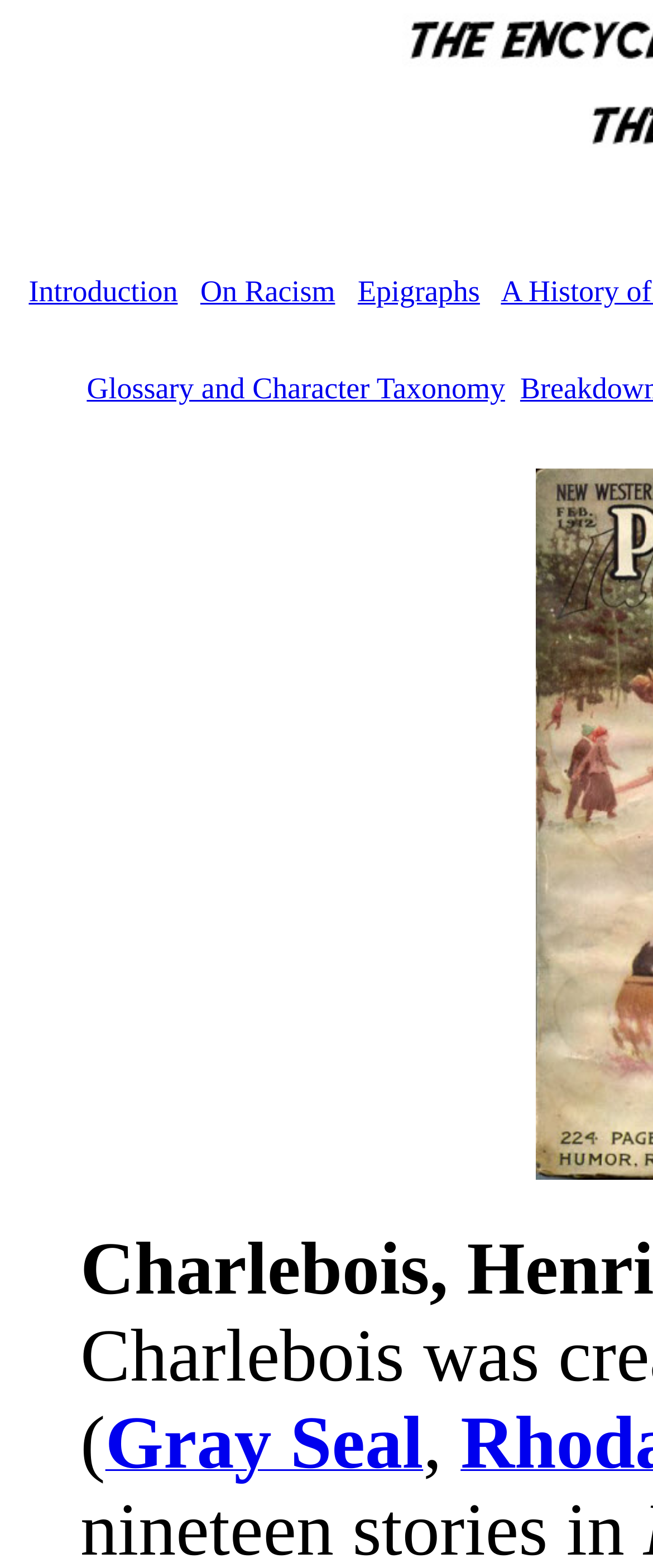What is the last link in the top section?
Using the information from the image, give a concise answer in one word or a short phrase.

Glossary and Character Taxonomy